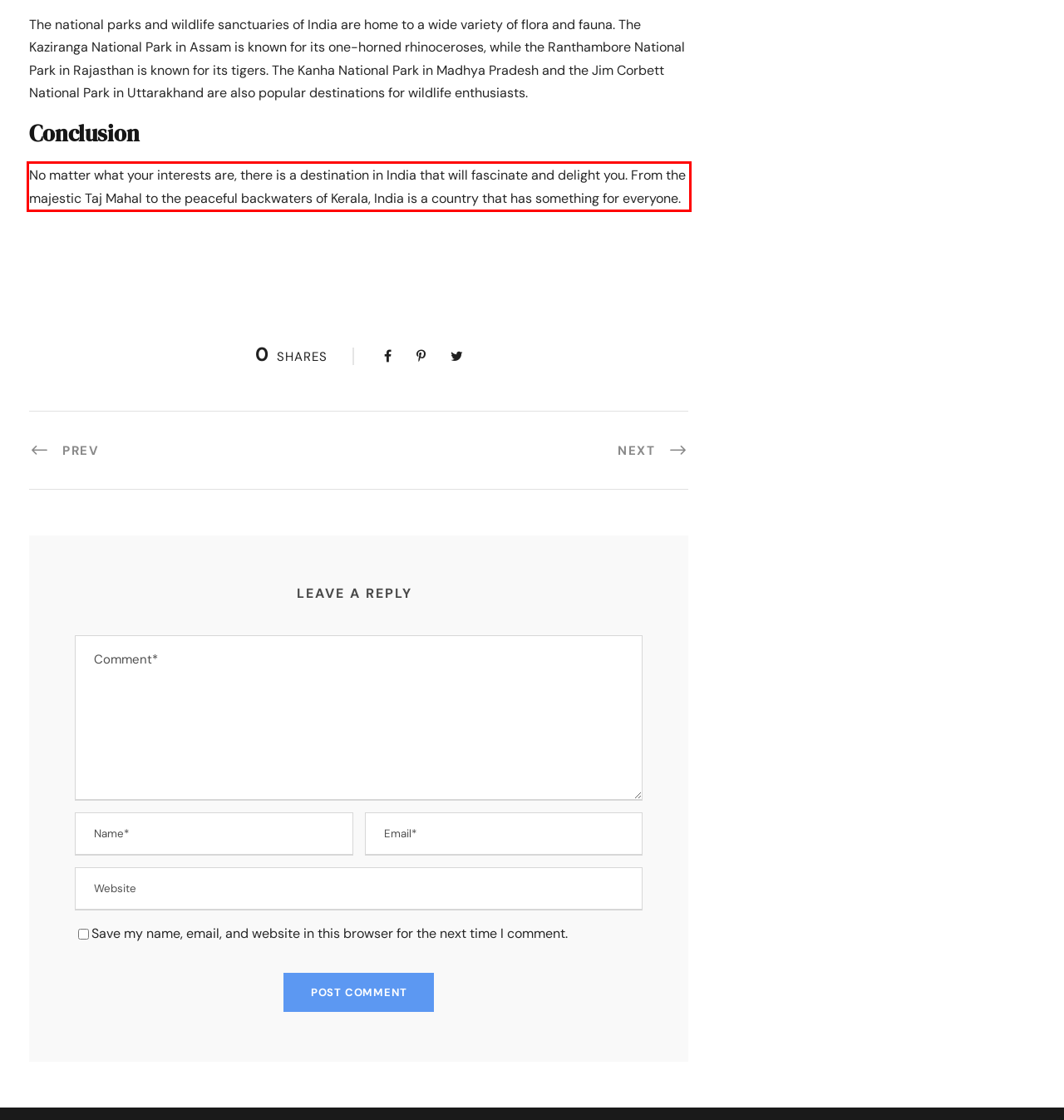Given a screenshot of a webpage containing a red rectangle bounding box, extract and provide the text content found within the red bounding box.

No matter what your interests are, there is a destination in India that will fascinate and delight you. From the majestic Taj Mahal to the peaceful backwaters of Kerala, India is a country that has something for everyone.